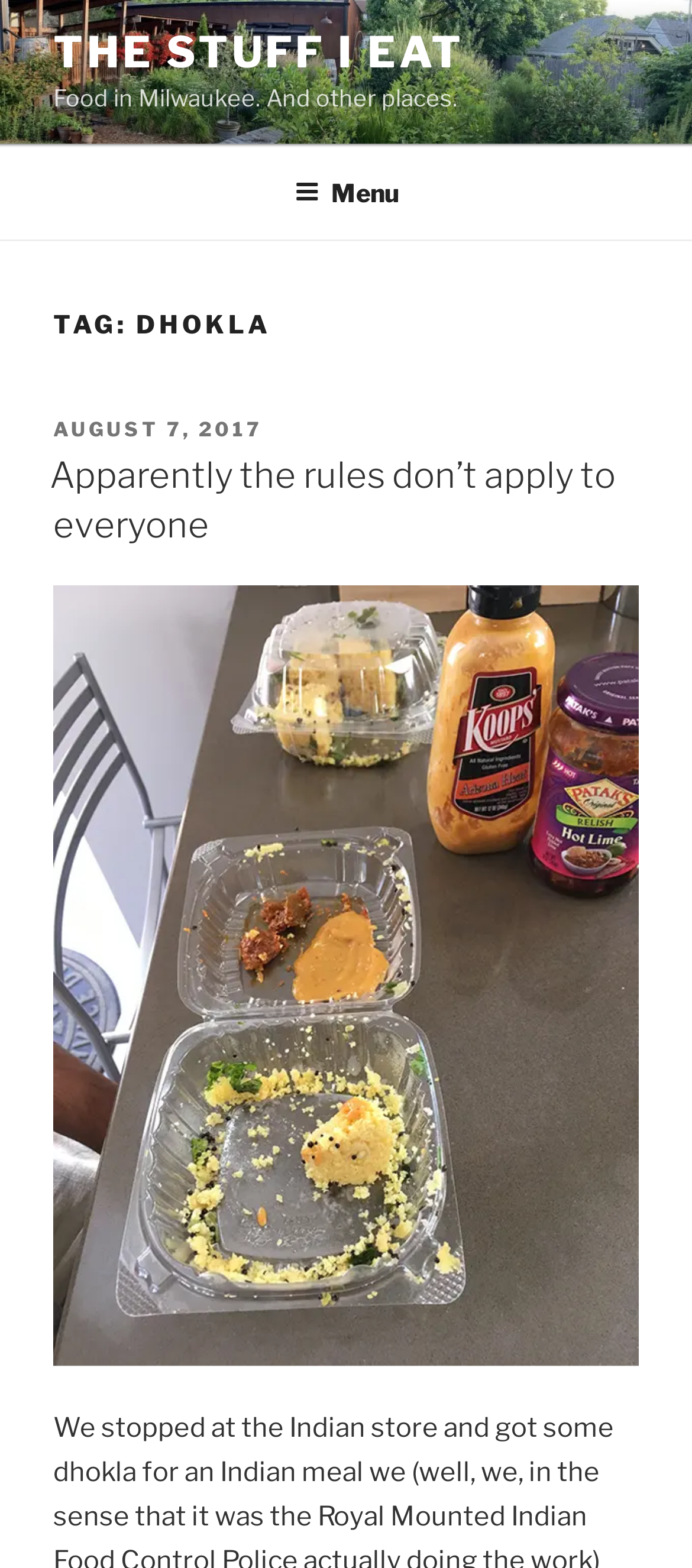Based on the visual content of the image, answer the question thoroughly: What is the date of the current post?

I looked at the sub-element 'POSTED ON' which contains a link 'AUGUST 7, 2017' and a time element, indicating that the current post was posted on August 7, 2017.